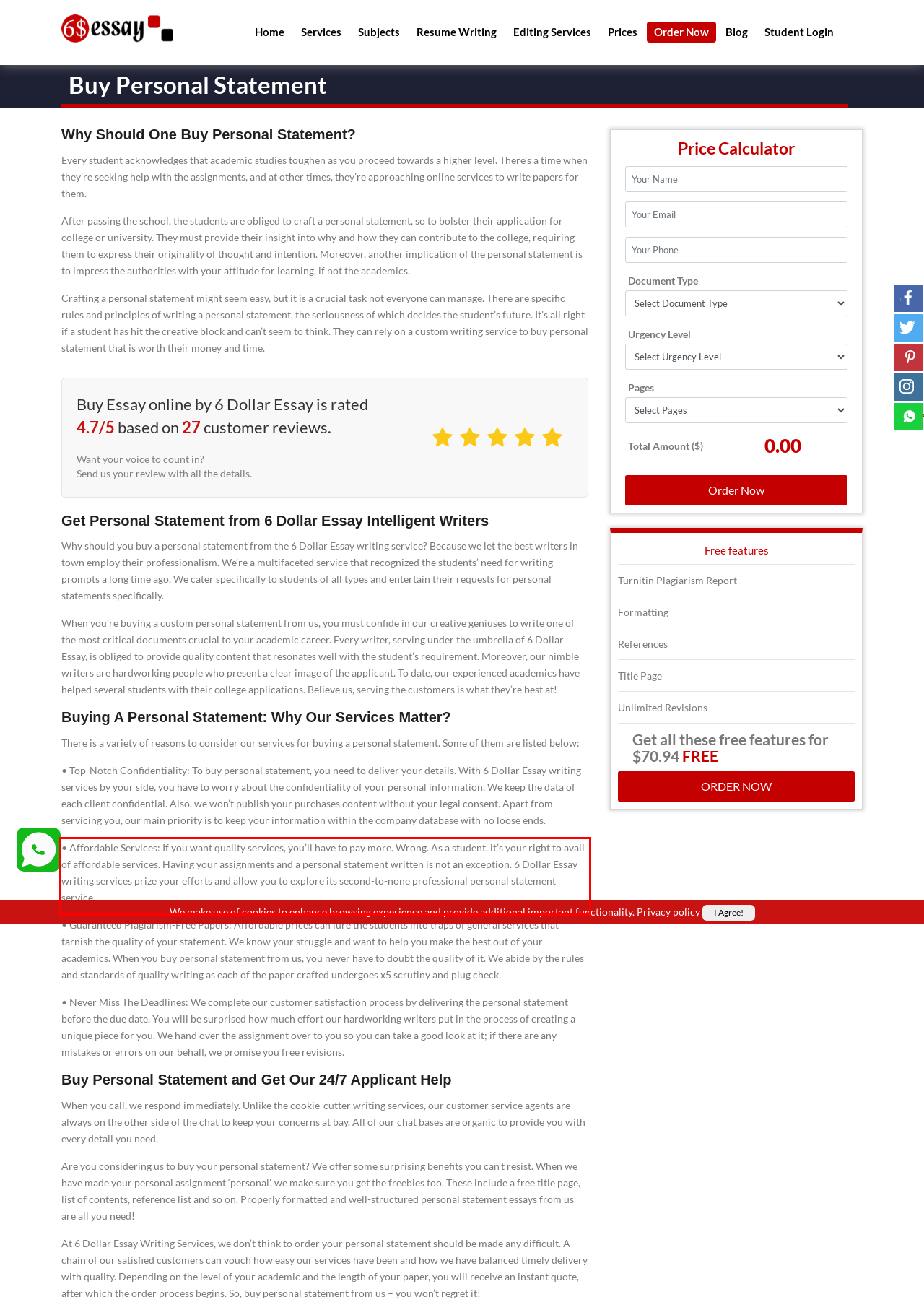You are provided with a screenshot of a webpage that includes a red bounding box. Extract and generate the text content found within the red bounding box.

• Affordable Services: If you want quality services, you’ll have to pay more. Wrong. As a student, it’s your right to avail of affordable services. Having your assignments and a personal statement written is not an exception. 6 Dollar Essay writing services prize your efforts and allow you to explore its second-to-none professional personal statement service.